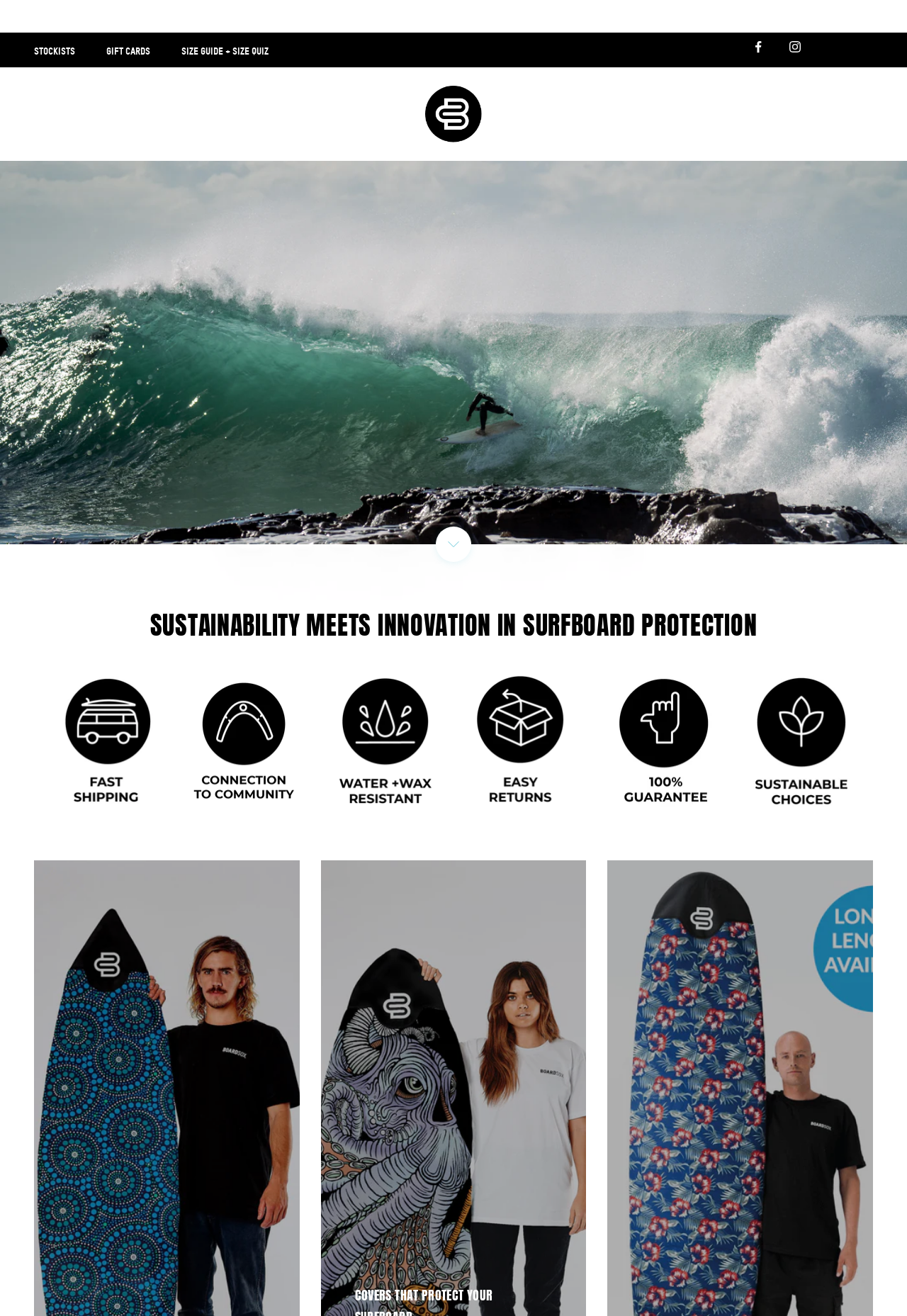What is the purpose of the buttons in the carousel?
Look at the image and answer the question with a single word or phrase.

Go to item